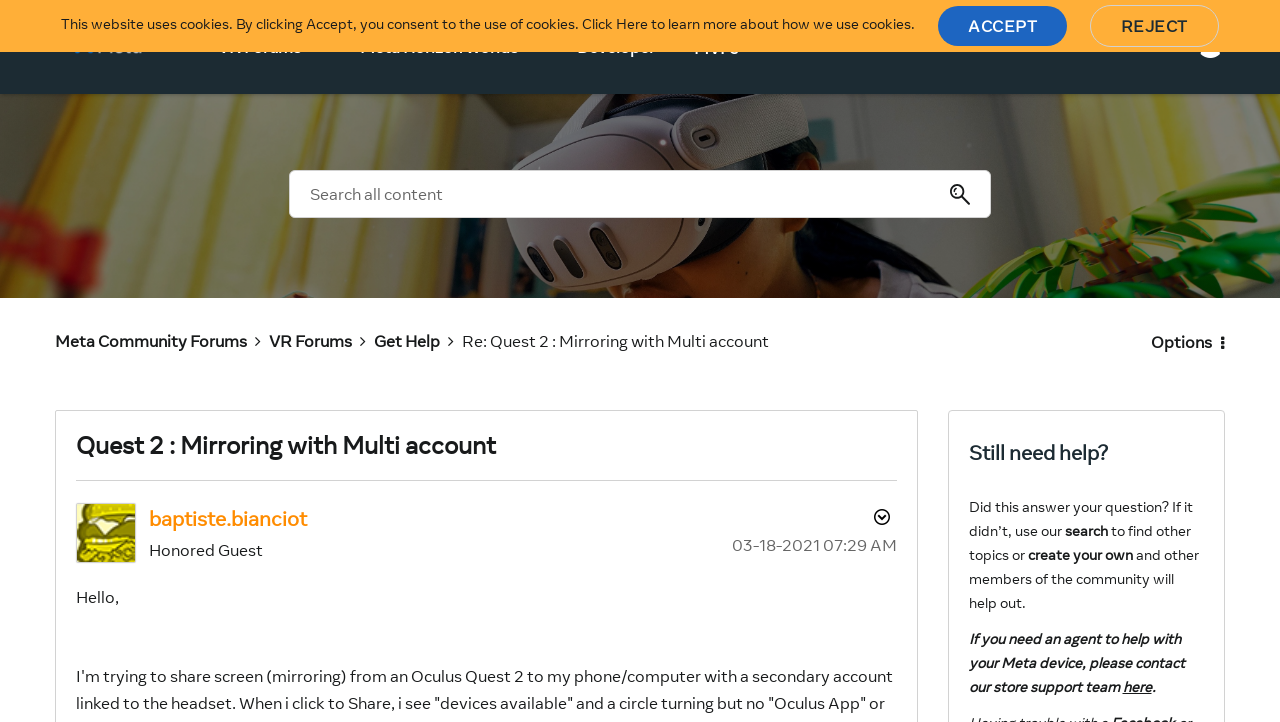Locate the bounding box coordinates of the element that needs to be clicked to carry out the instruction: "Search for something". The coordinates should be given as four float numbers ranging from 0 to 1, i.e., [left, top, right, bottom].

[0.226, 0.235, 0.774, 0.302]